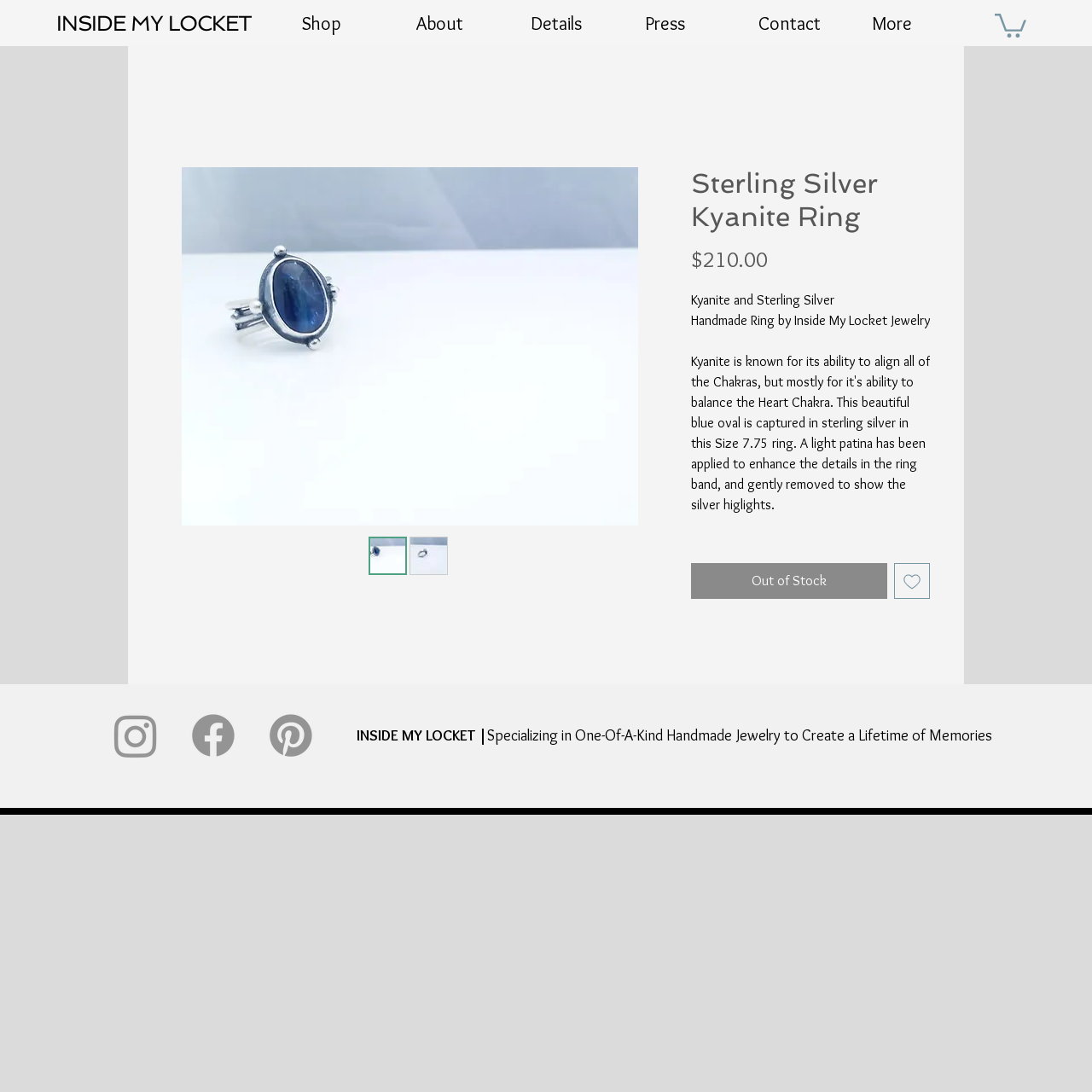What is the name of the jewelry piece?
Provide a thorough and detailed answer to the question.

I found the answer by looking at the heading element with the text 'Sterling Silver Kyanite Ring' inside the article element, which is a child of the main element.